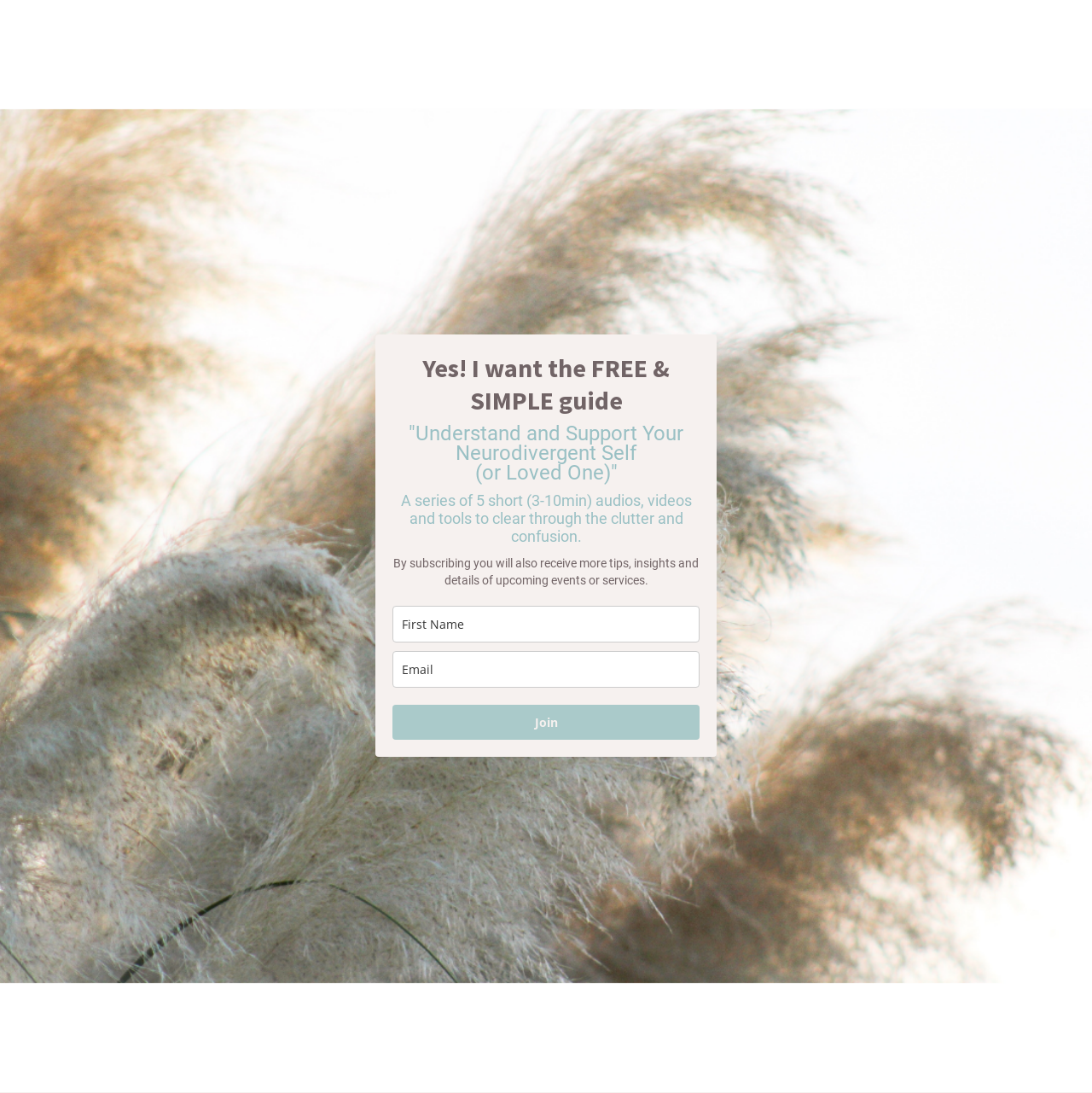Reply to the question below using a single word or brief phrase:
What type of content will I receive by subscribing?

Tips, insights, and event details